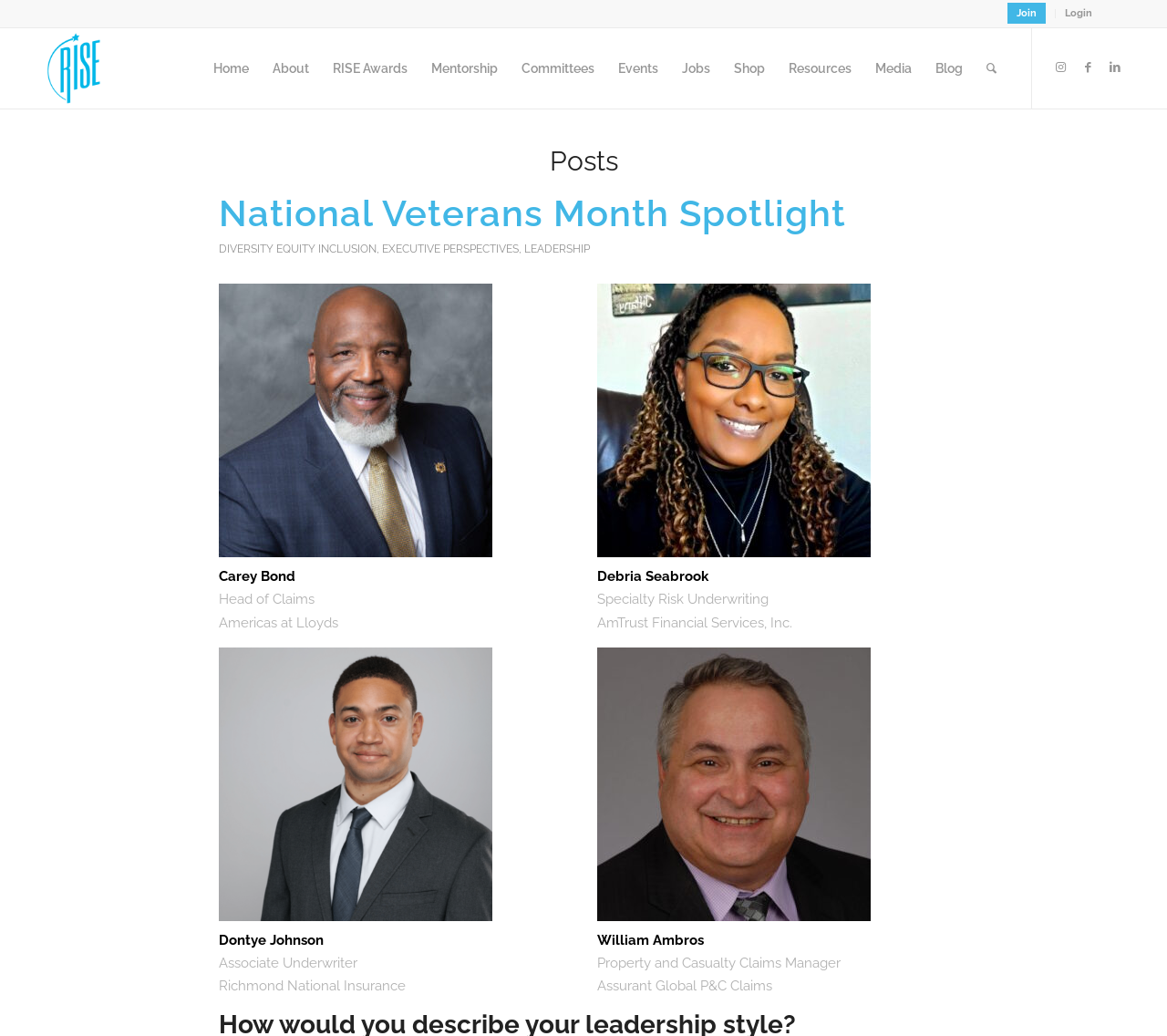How many social media links are present?
Please answer the question as detailed as possible.

There are three social media links present at the bottom-right corner of the webpage, which are links to Instagram, Facebook, and LinkedIn.